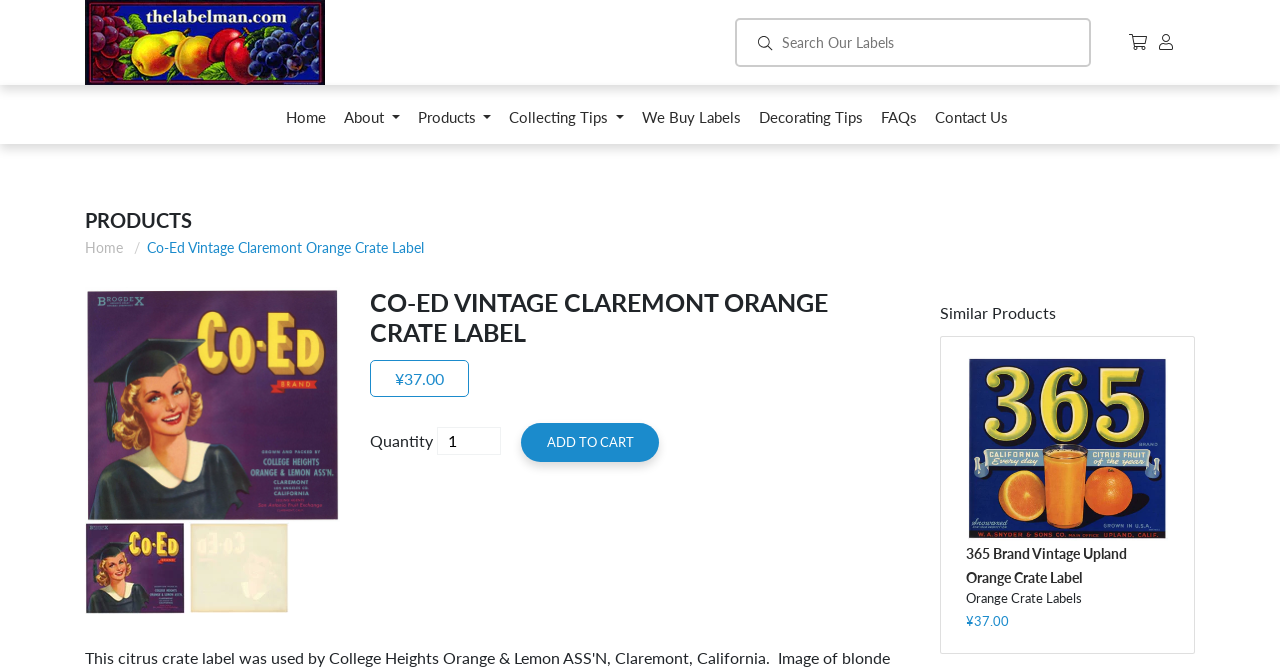Using the given description, provide the bounding box coordinates formatted as (top-left x, top-left y, bottom-right x, bottom-right y), with all values being floating point numbers between 0 and 1. Description: alt="Girls Fashion Ideas"

None